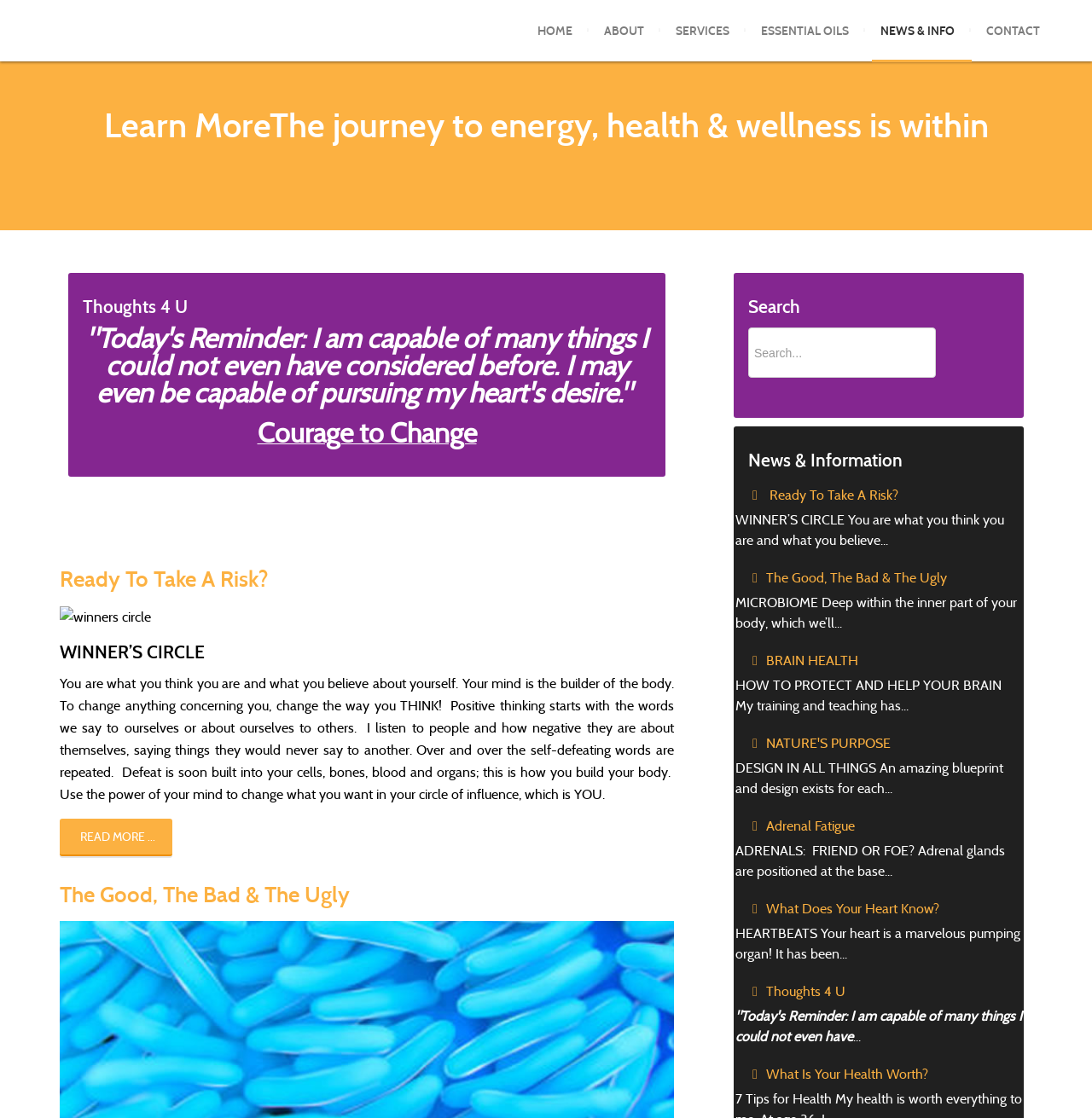Please identify the bounding box coordinates of the clickable area that will allow you to execute the instruction: "Click on the CONTACT link".

[0.891, 0.012, 0.964, 0.043]